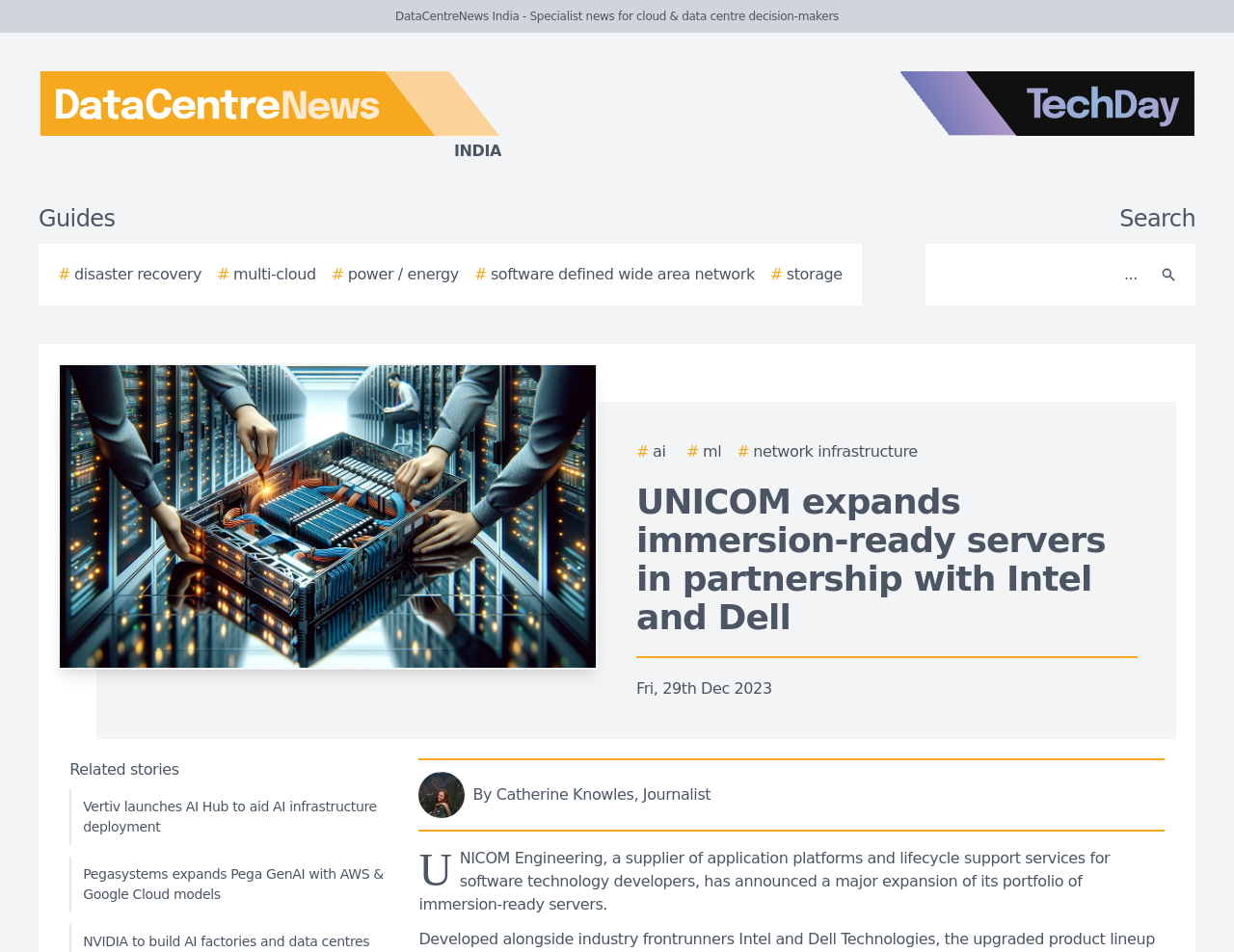Determine the bounding box coordinates of the region that needs to be clicked to achieve the task: "Read the news about UNICOM expanding immersion-ready servers".

[0.516, 0.507, 0.922, 0.669]